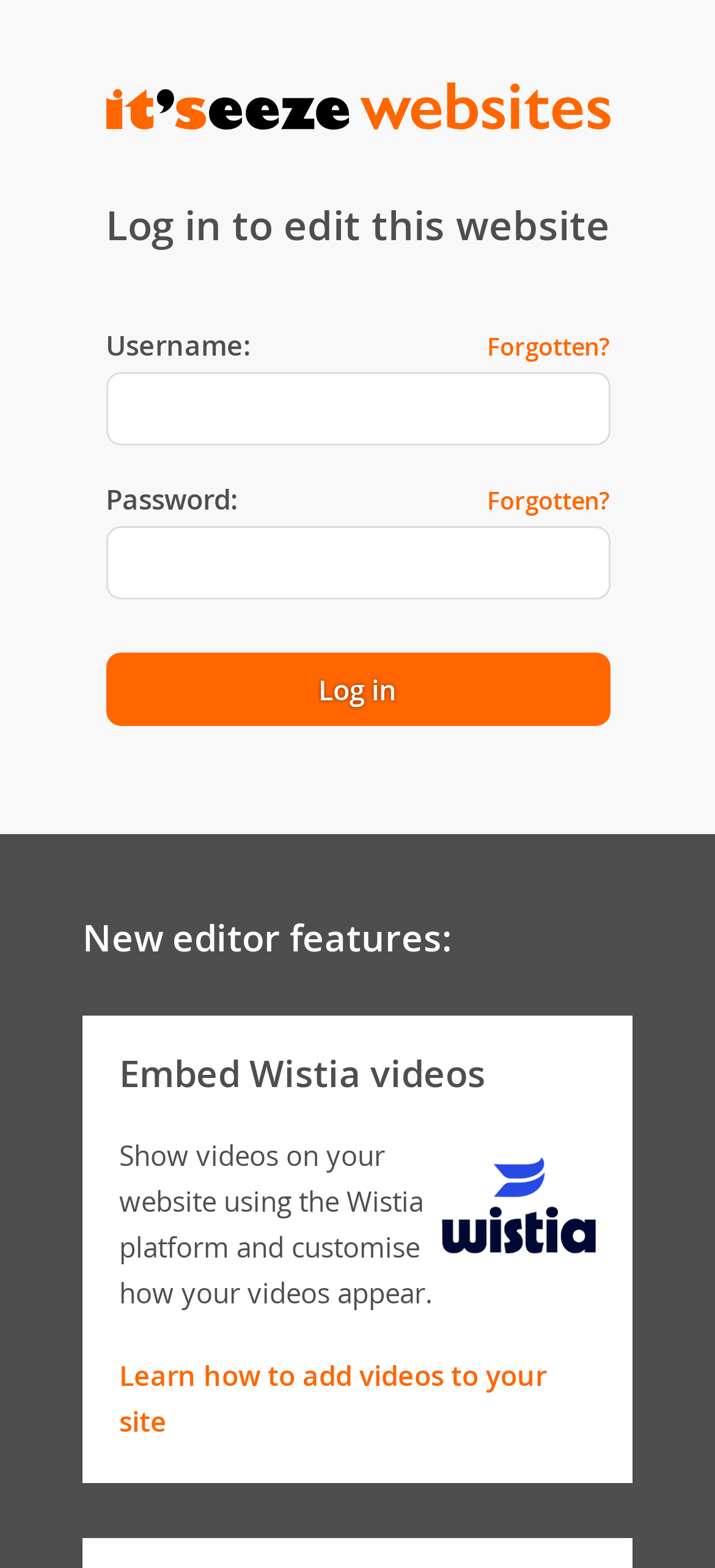Given the webpage screenshot, identify the bounding box of the UI element that matches this description: "parent_node: Forgotten? name="webeditidPassword"".

[0.147, 0.335, 0.853, 0.382]